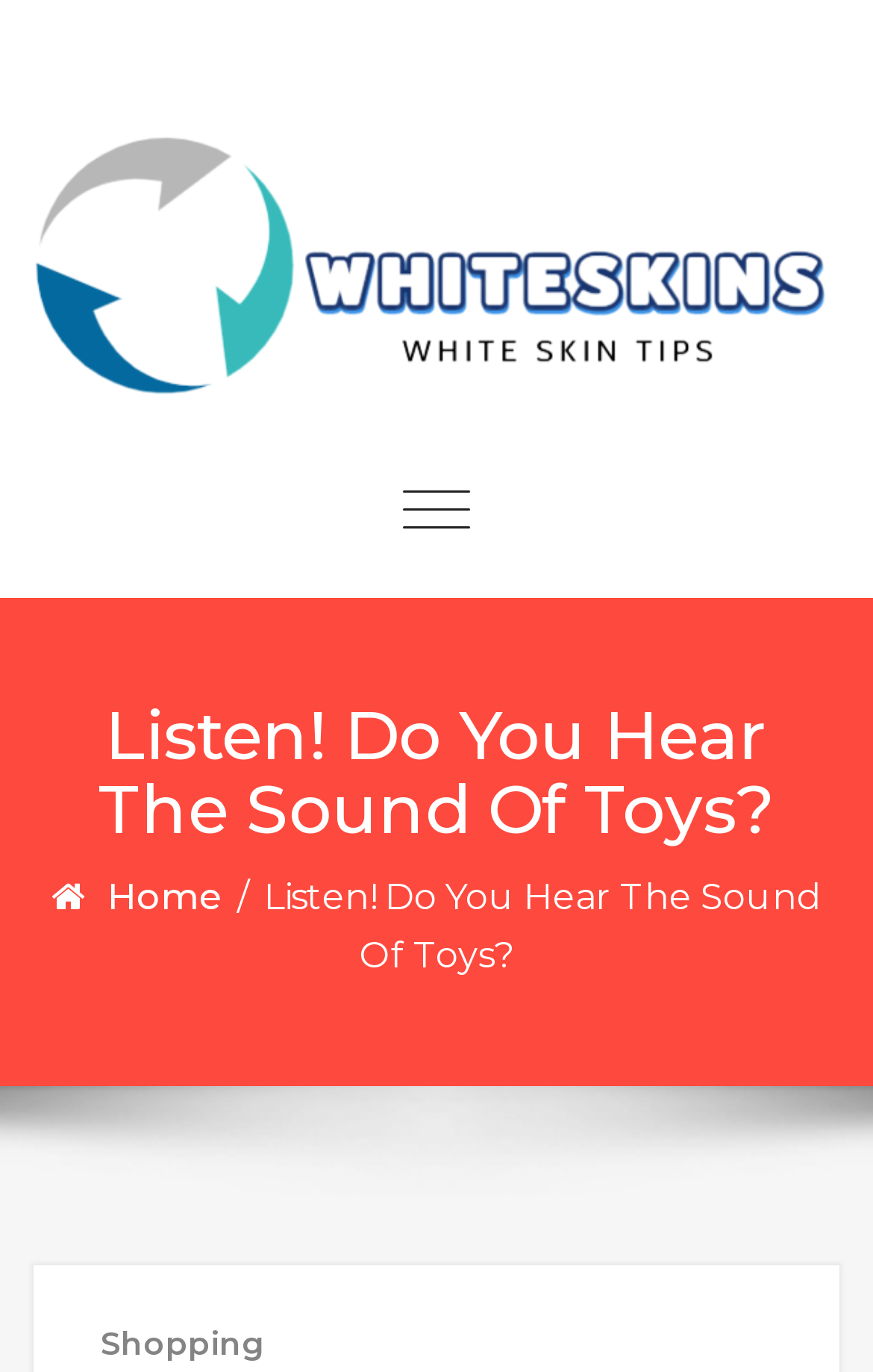What is the purpose of the button?
By examining the image, provide a one-word or phrase answer.

Toggle navigation